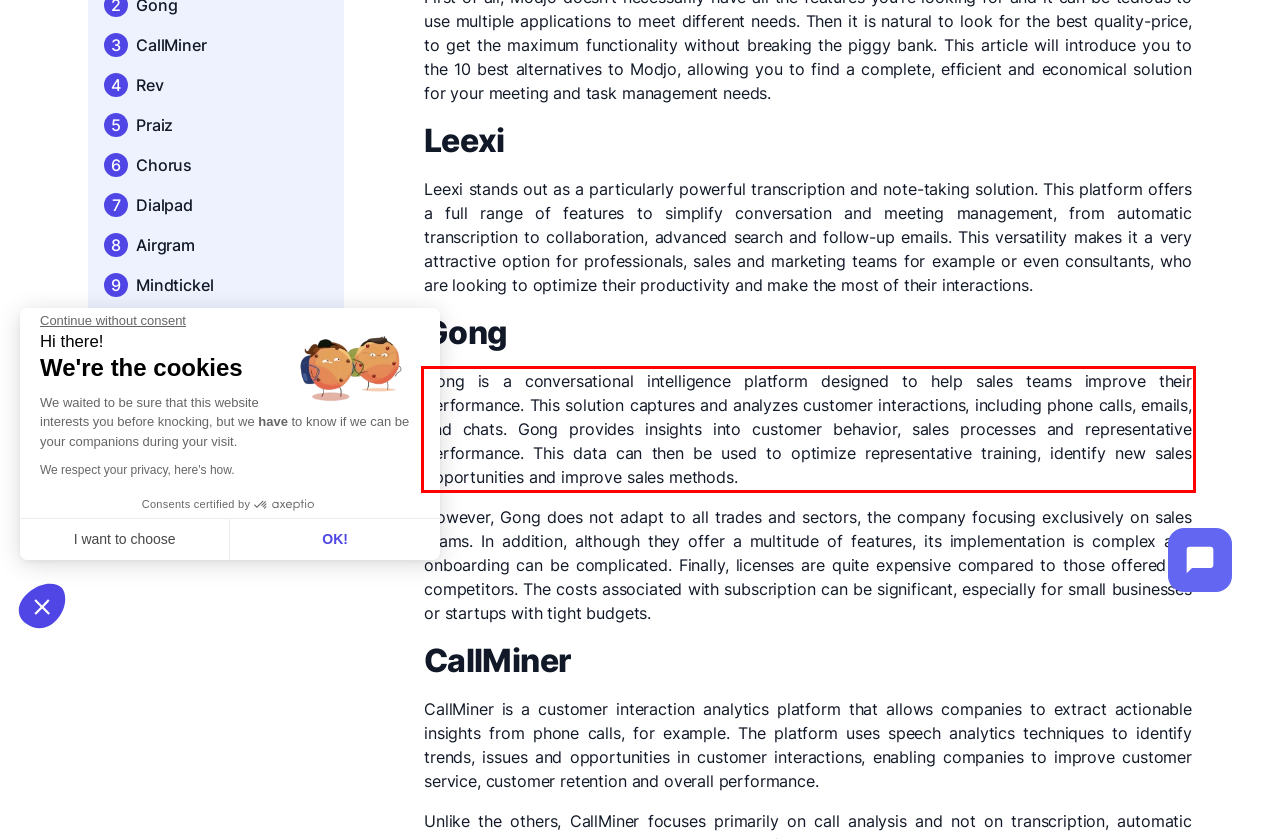Analyze the screenshot of the webpage that features a red bounding box and recognize the text content enclosed within this red bounding box.

Gong is a conversational intelligence platform designed to help sales teams improve their performance. This solution captures and analyzes customer interactions, including phone calls, emails, and chats. Gong provides insights into customer behavior, sales processes and representative performance. This data can then be used to optimize representative training, identify new sales opportunities and improve sales methods.